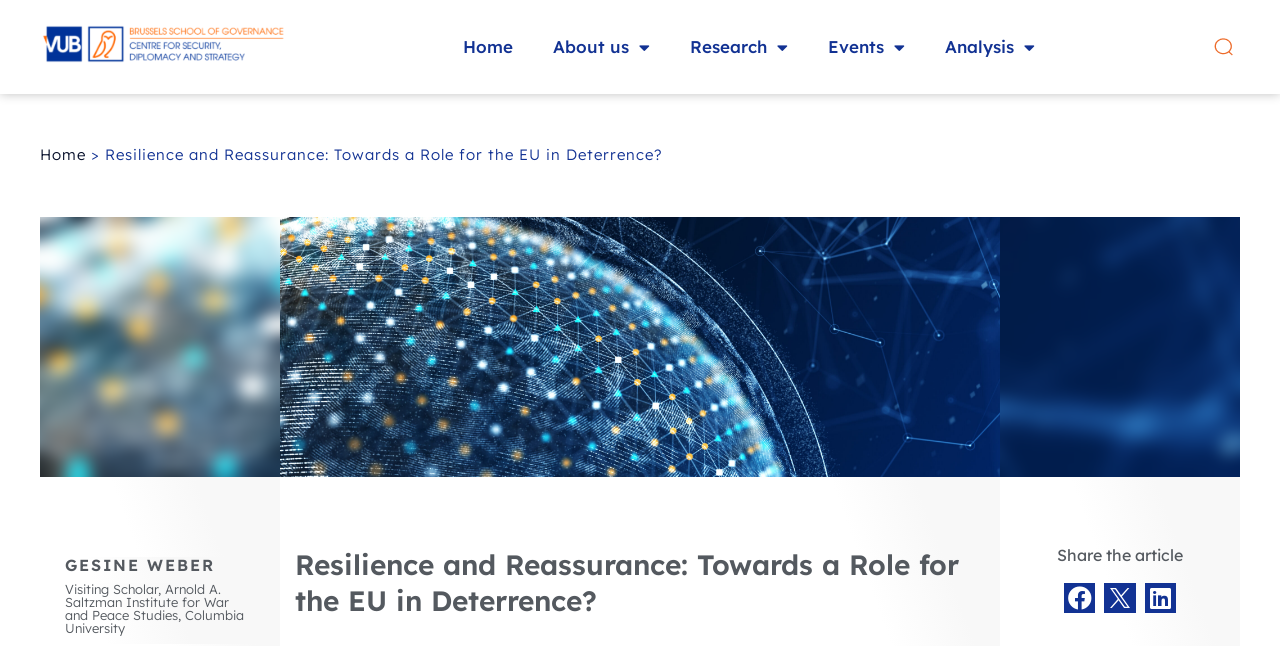Use a single word or phrase to answer the question:
How many social media platforms can the article be shared on?

3